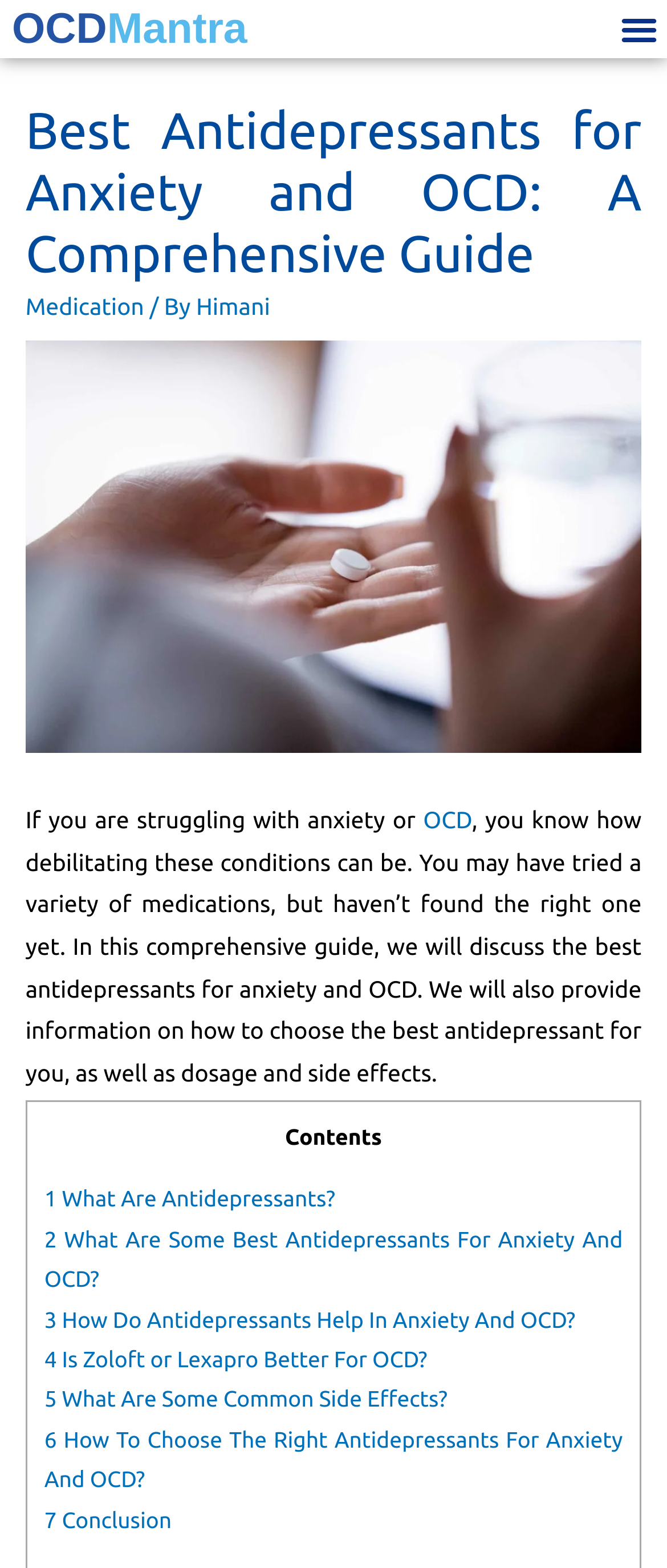Deliver a detailed narrative of the webpage's visual and textual elements.

This webpage is about antidepressants for anxiety and OCD, providing a comprehensive guide to help individuals choose the right medication. At the top left, there is a link to "OCDMantra". On the top right, a menu toggle button is located. 

Below the menu toggle button, a header section spans across the page, containing a heading that reads "Best Antidepressants for Anxiety and OCD: A Comprehensive Guide". Underneath the heading, there are three links: "Medication", "By", and "Himani". An image related to the guide is also present in this section.

The main content of the webpage starts with a paragraph of text that discusses the struggles of living with anxiety or OCD and the importance of finding the right medication. This paragraph is followed by a link to "OCD". 

Below this introductory text, there is a table of contents section, marked by the text "Contents". This section contains seven links to different parts of the guide, including "What Are Antidepressants?", "What Are Some Best Antidepressants For Anxiety And OCD?", and "Conclusion". 

At the very bottom of the page, there is a "Post navigation" section, which appears to be a navigation menu for the blog or website.